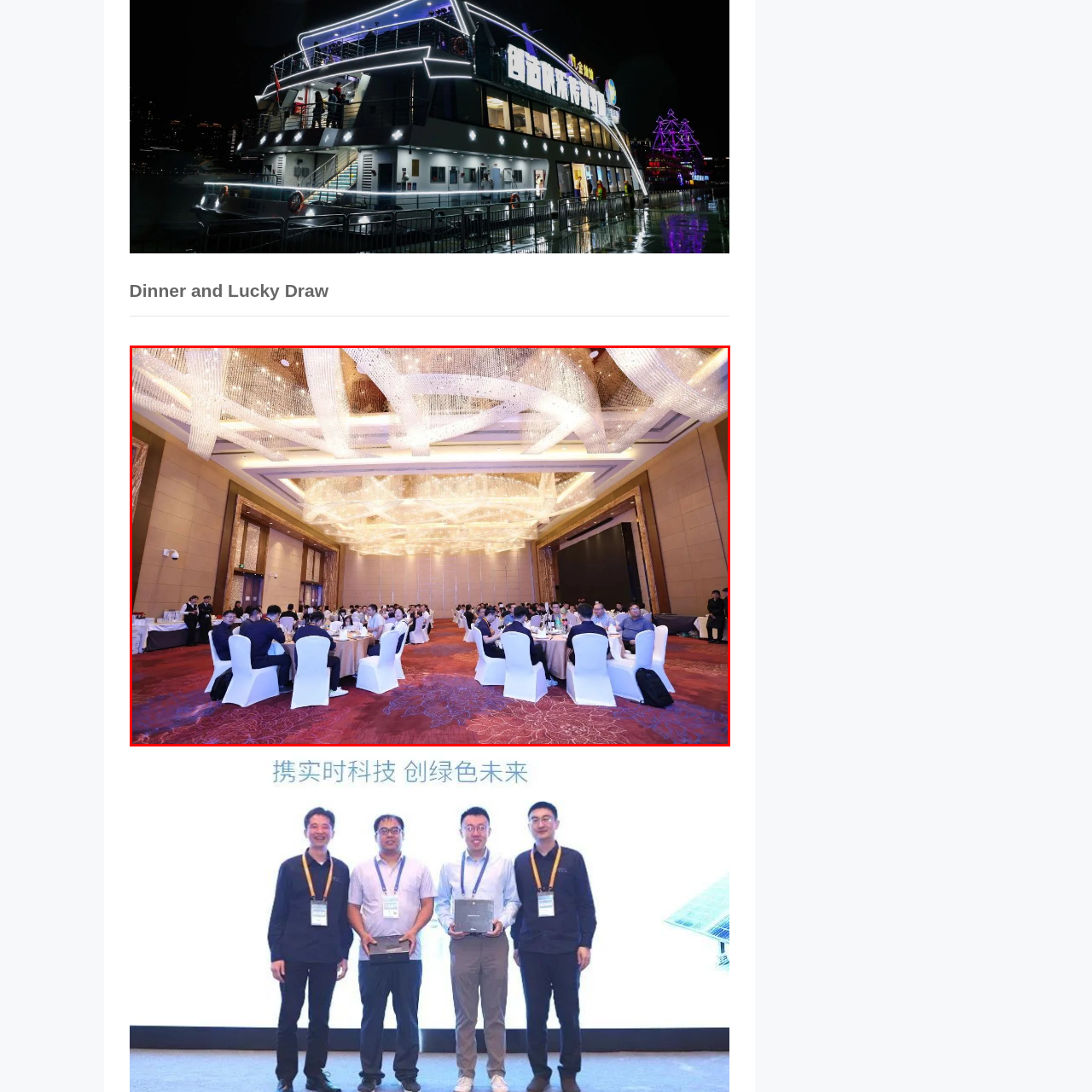Draft a detailed caption for the image located inside the red outline.

The image captures a vibrant dining event featuring numerous elegantly set tables surrounded by attendees, all enjoying a communal dinner. The scene is illuminated by a stunning ceiling designed with sparkling lights that create a warm and inviting atmosphere. Guests are seated at round tables adorned with white tablecloths, each complemented by stylish chairs, fostering an environment of social interaction and engagement. The room's decor reflects sophistication, with stylish wood paneling and rich carpet adding to the aesthetic appeal. This particular gathering appears to blend elements of celebration and organization, likely related to a formal event such as a dinner or a lucky draw, emphasizing community and connection among participants.